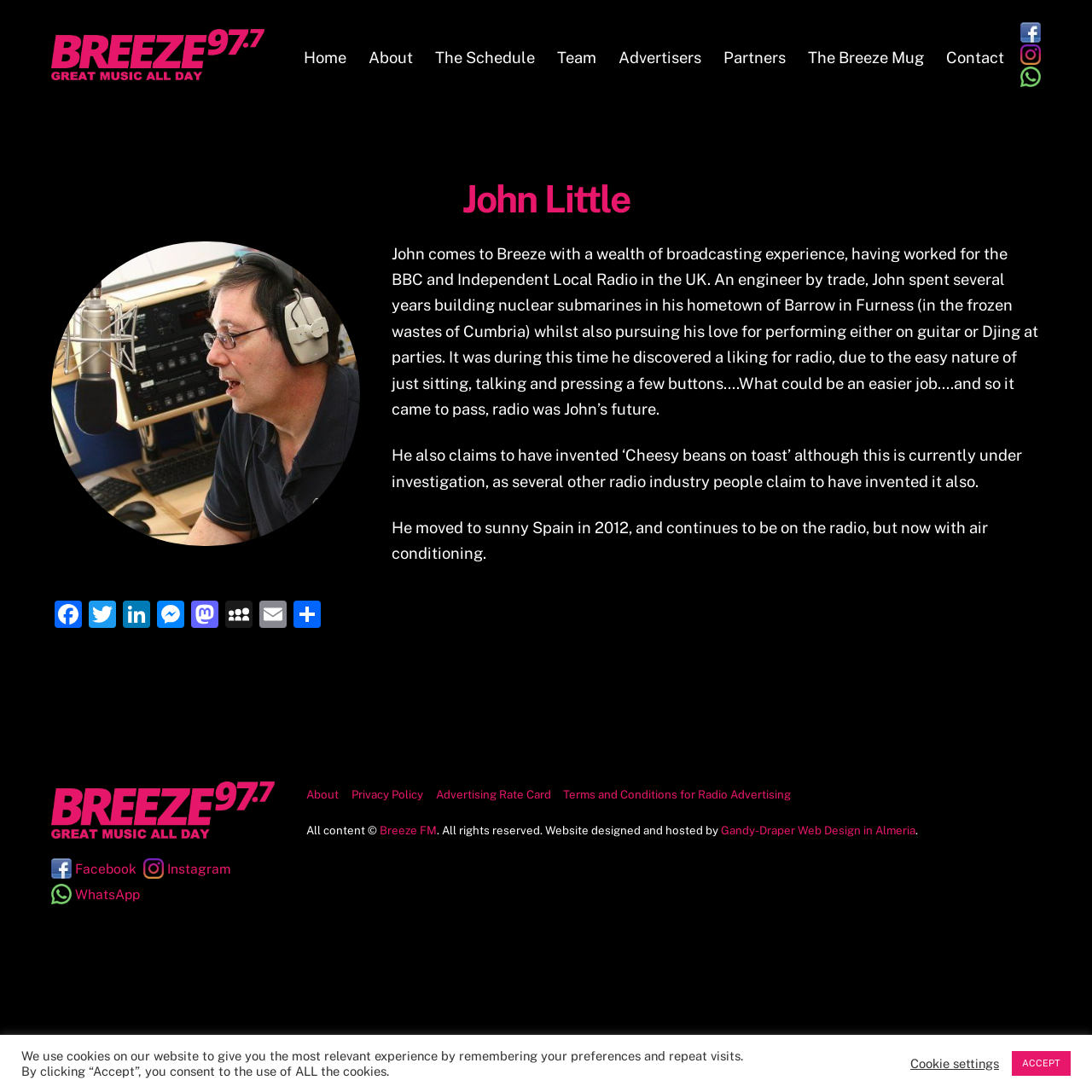Answer the question using only one word or a concise phrase: What is John Little's profession?

Engineer